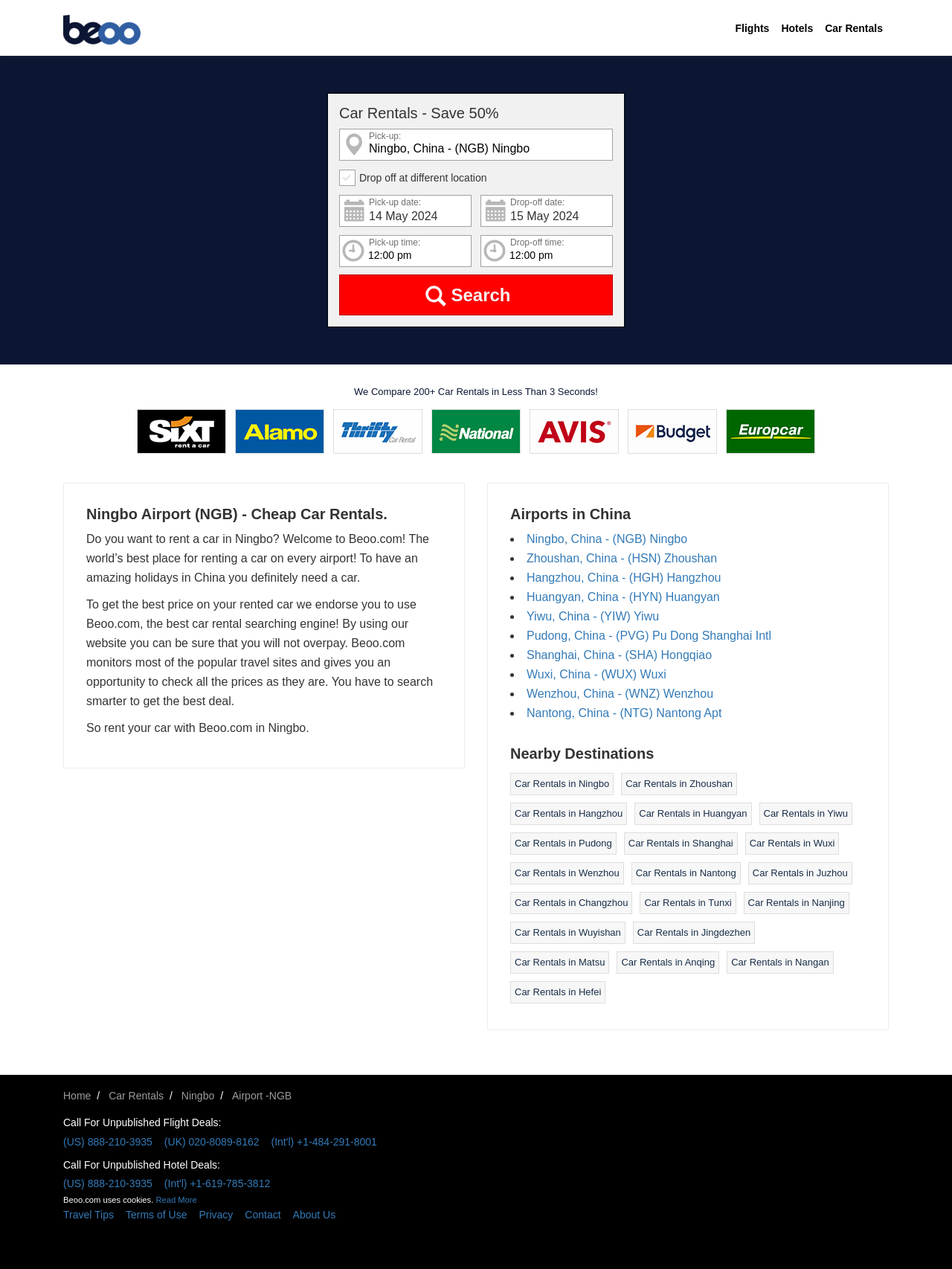From the webpage screenshot, predict the bounding box of the UI element that matches this description: "(UK) 020-8089-8162".

[0.173, 0.892, 0.285, 0.907]